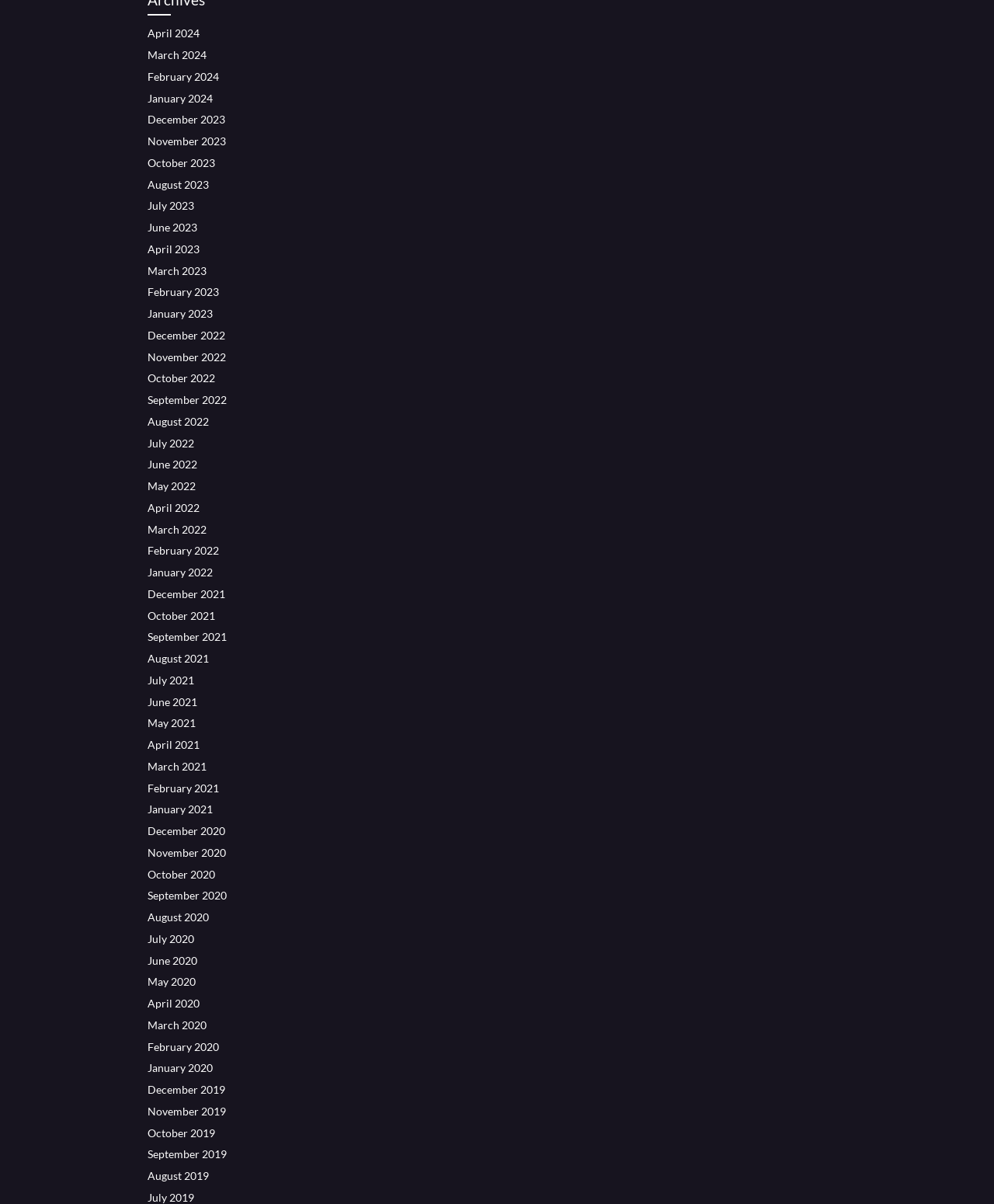Locate the bounding box coordinates of the clickable element to fulfill the following instruction: "Click the Previous link". Provide the coordinates as four float numbers between 0 and 1 in the format [left, top, right, bottom].

None